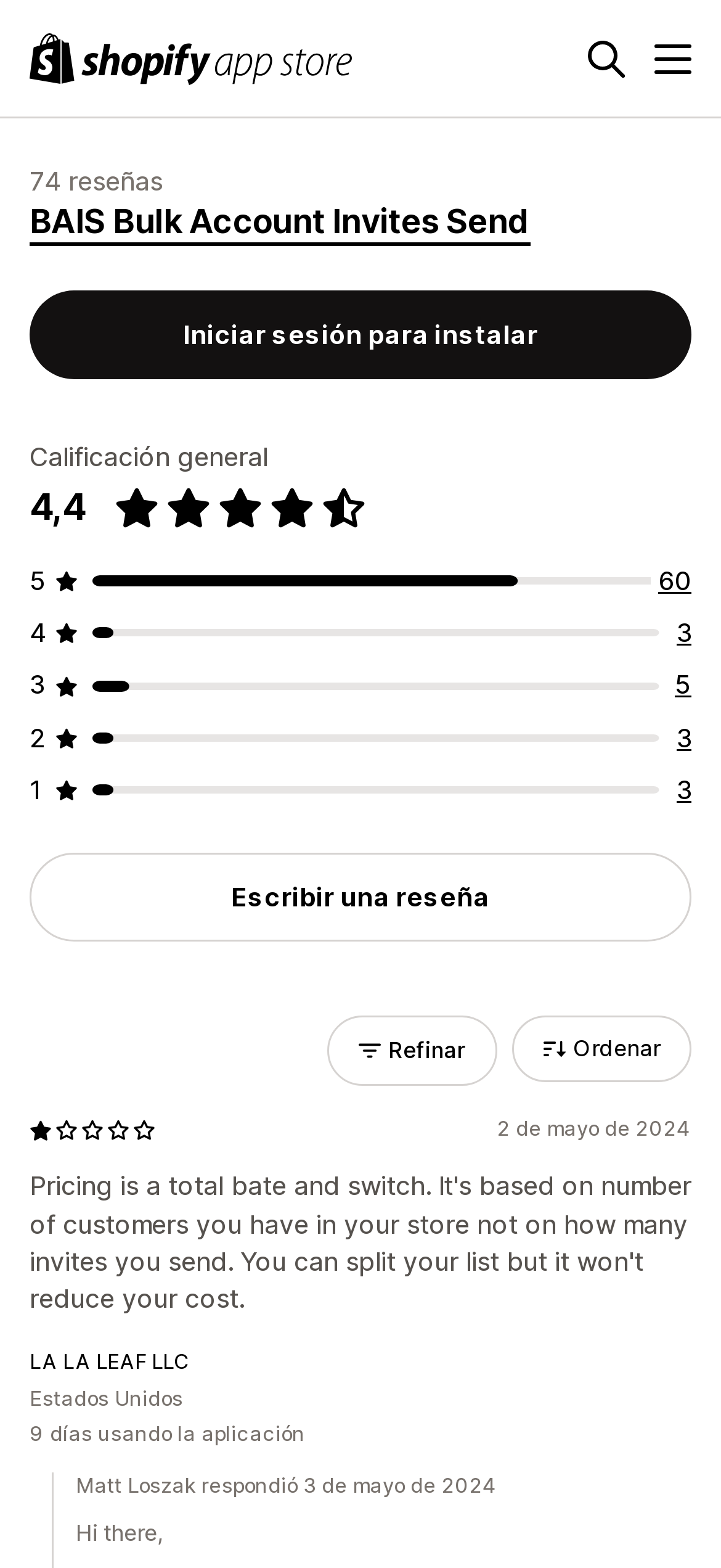Please find the bounding box coordinates of the section that needs to be clicked to achieve this instruction: "Click the 'Escribir una reseña' button".

[0.041, 0.544, 0.959, 0.601]